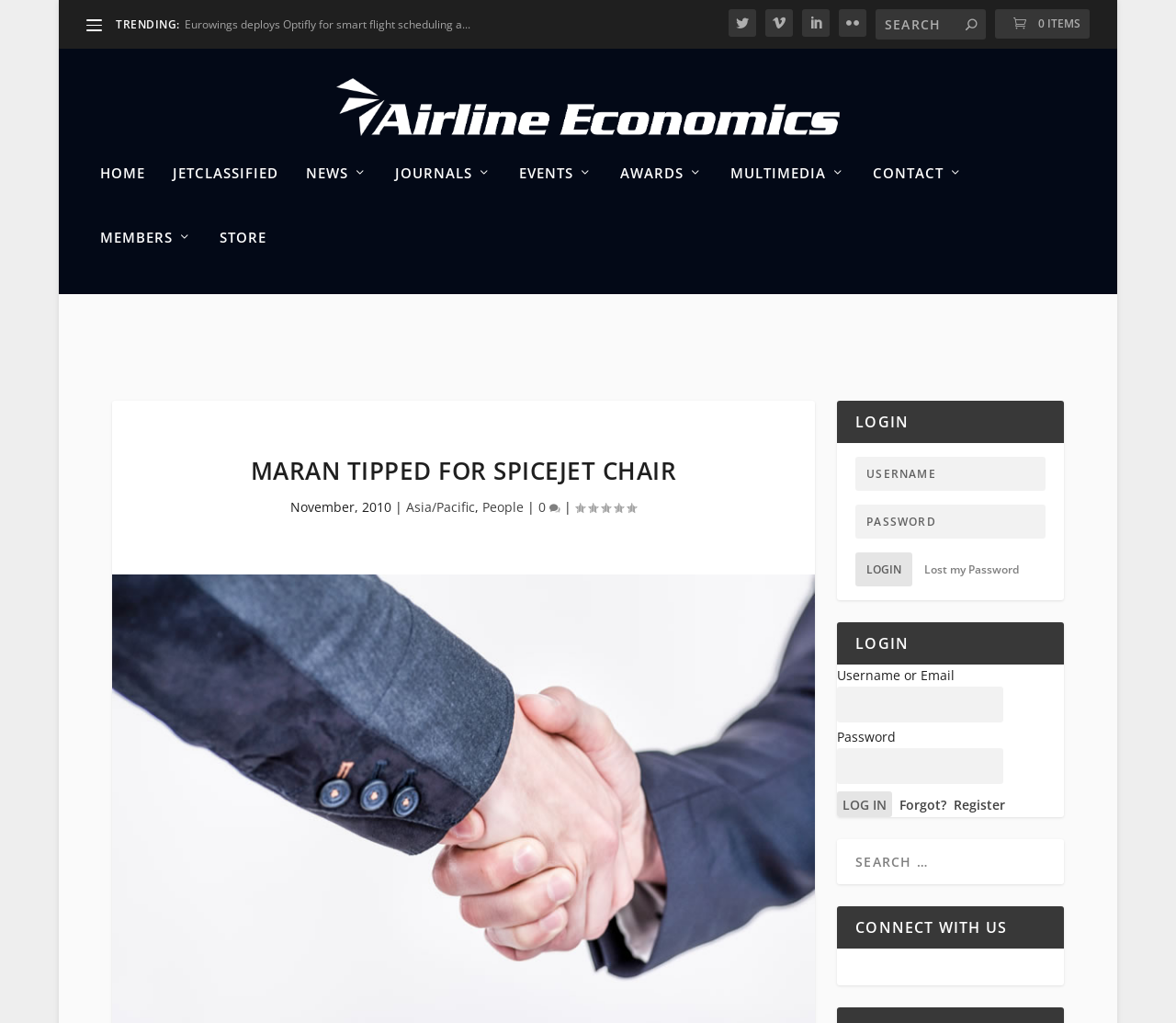What is the category of the news article?
Refer to the screenshot and respond with a concise word or phrase.

People